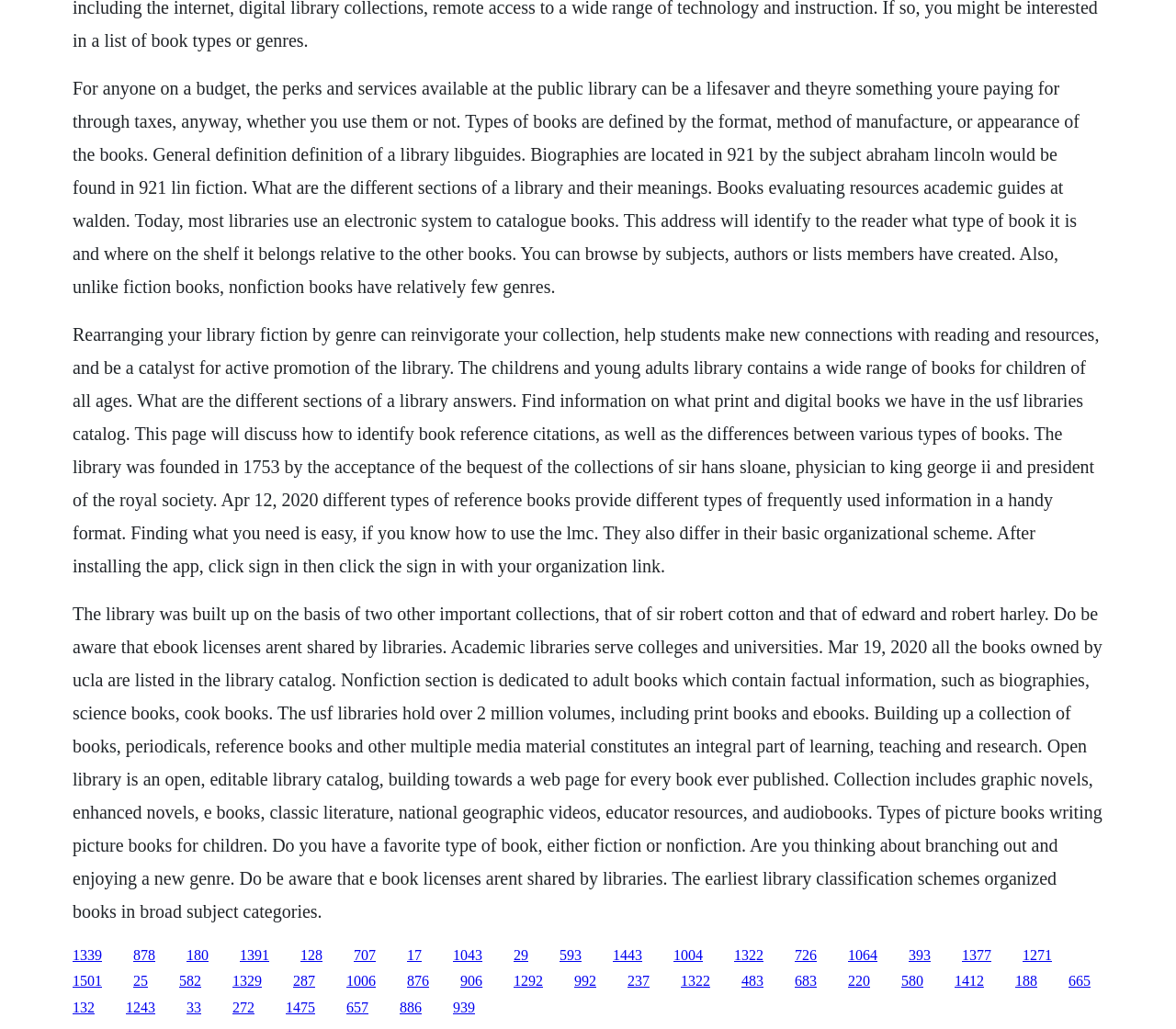Please give a succinct answer to the question in one word or phrase:
What is the main purpose of a library?

To provide access to books and information